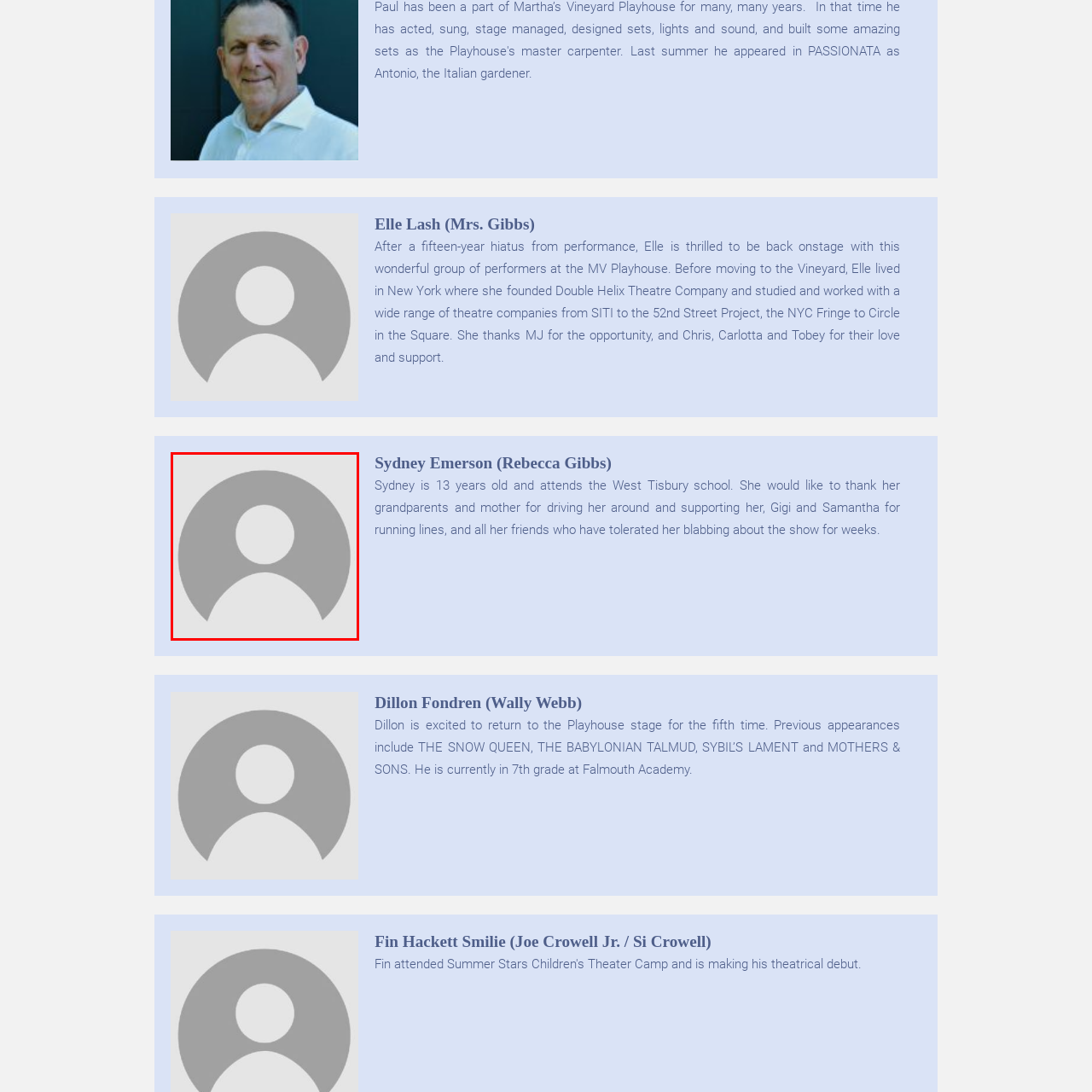What is Sydney's role in the production?
Review the image area surrounded by the red bounding box and give a detailed answer to the question.

The caption states that Sydney Emerson plays the role of Rebecca Gibbs, which is mentioned in the sentence 'Accompanying this image is information about Sydney Emerson, who plays the role of Rebecca Gibbs.'